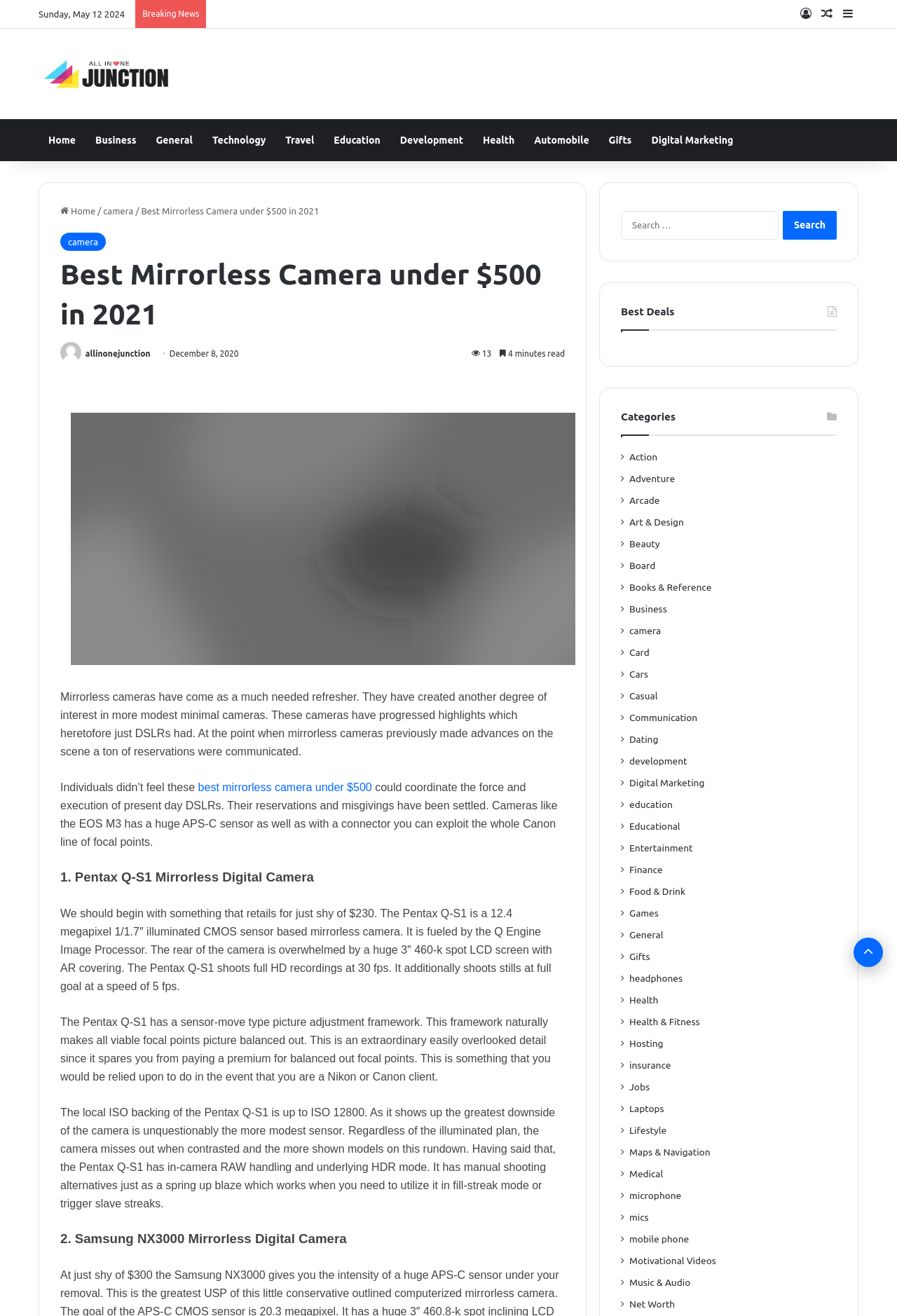Respond to the following question with a brief word or phrase:
What is the resolution of the LCD screen on the Pentax Q-S1?

3 inches 460-k spot